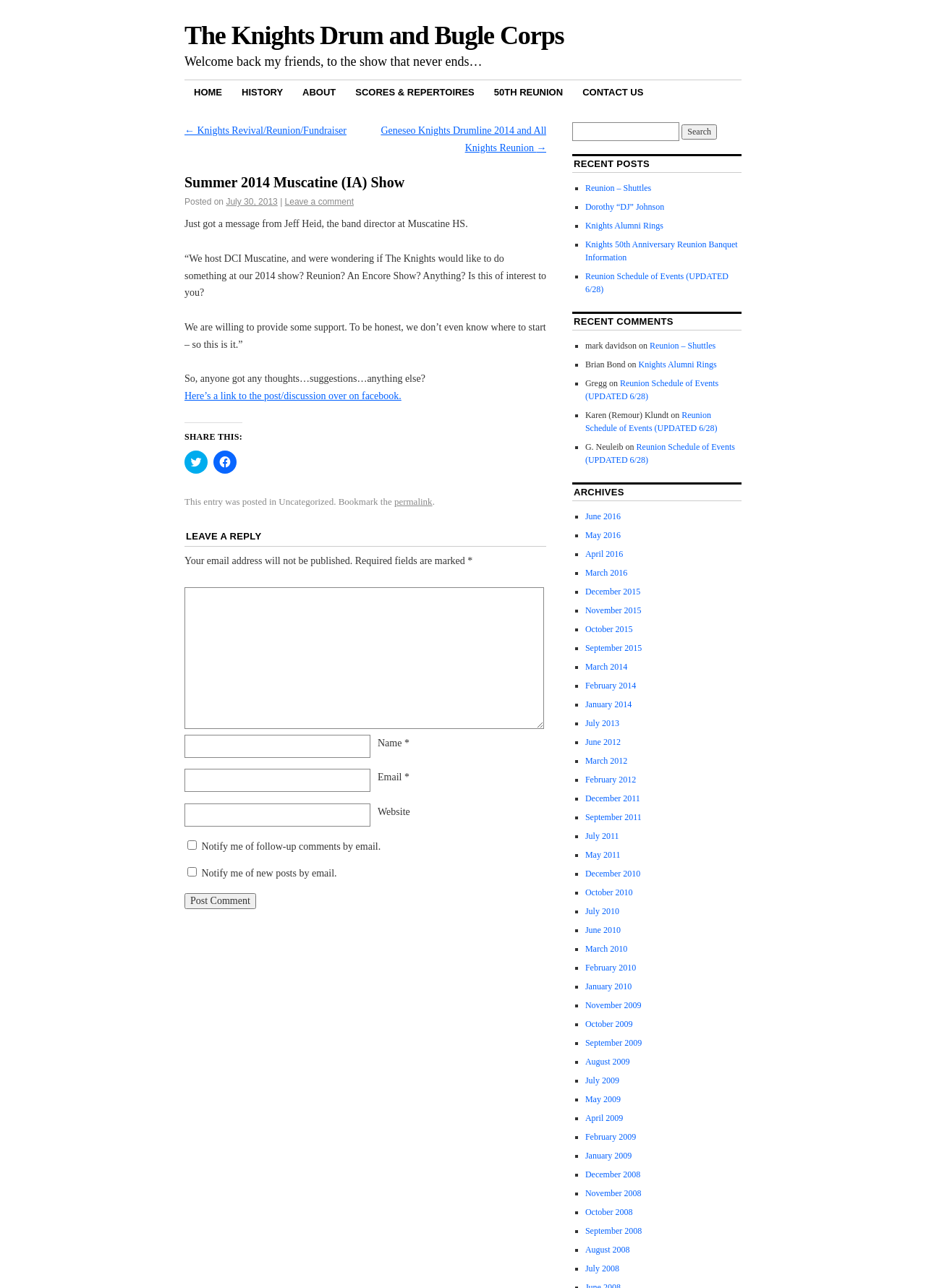Please find and provide the title of the webpage.

Summer 2014 Muscatine (IA) Show